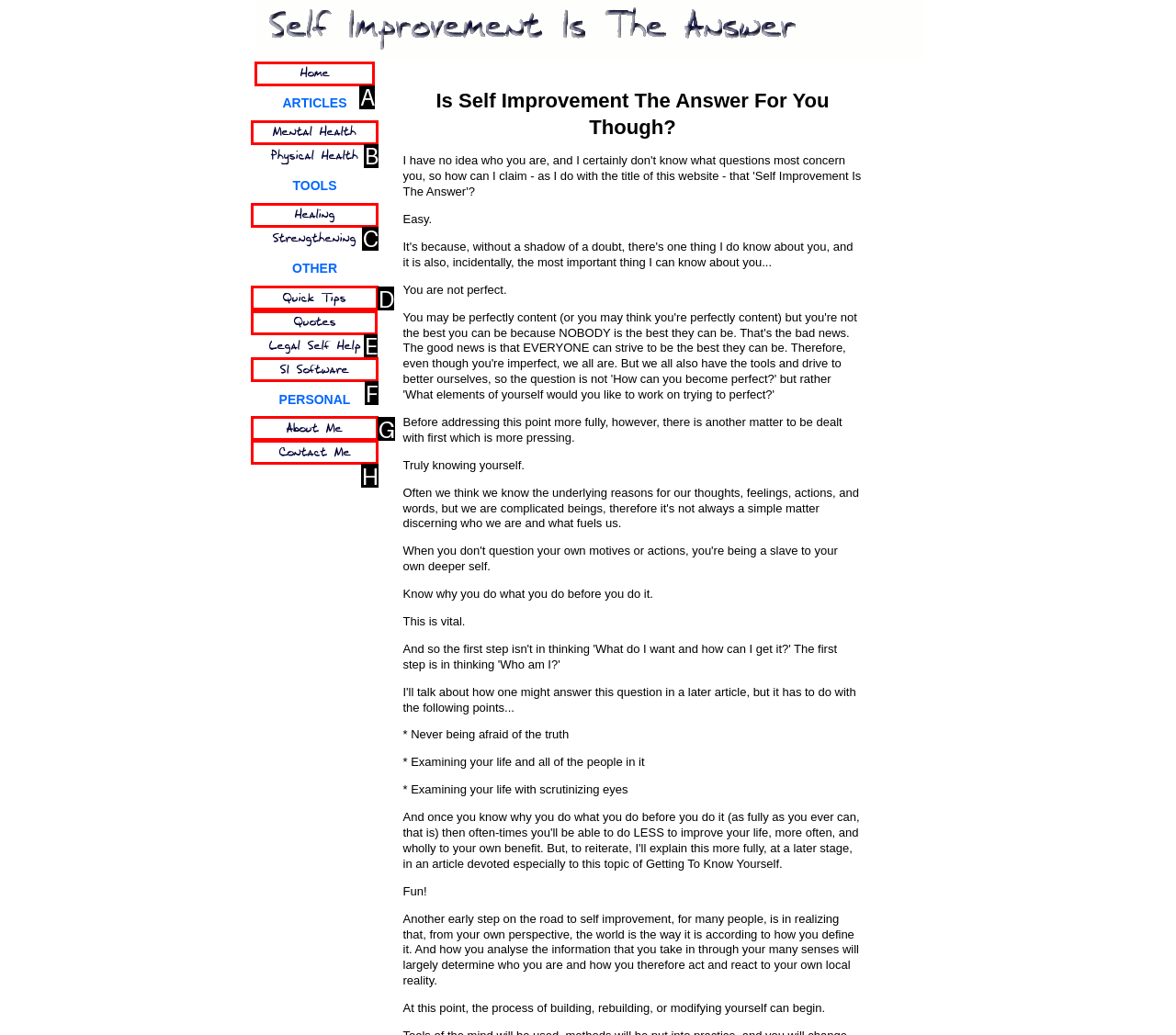Identify which lettered option completes the task: view quotes. Provide the letter of the correct choice.

E